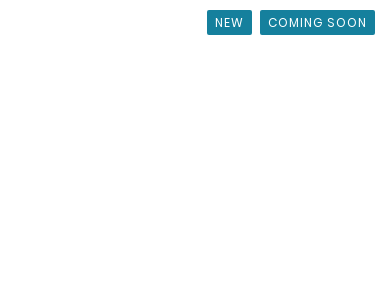Create a detailed narrative of what is happening in the image.

This image features a real estate listing labeled as "NEW" and "COMING SOON." It highlights an attractive property located at 8873 Sydney Harbor Cir in Delray Beach, priced at $1,675,000. The listing details indicate it has 3 beds, 4 baths, and a spacious 3,745 square feet, ideal for potential buyers looking for a premium residential option in a desirable area. The visual elements are designed to catch attention, emphasizing the newness and upcoming availability of the listing, appealing to interested homebuyers in the market.